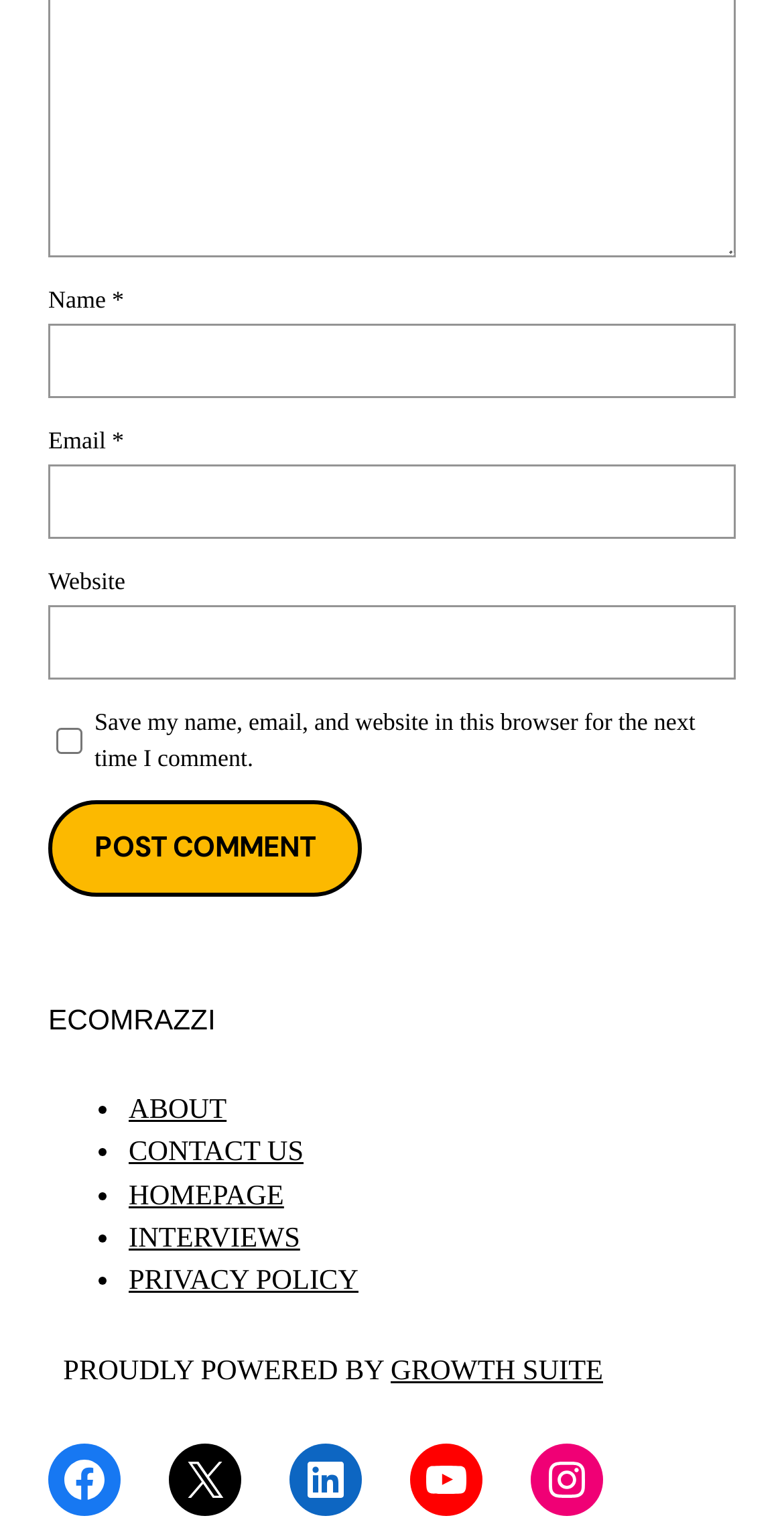Indicate the bounding box coordinates of the element that must be clicked to execute the instruction: "Click the Post Comment button". The coordinates should be given as four float numbers between 0 and 1, i.e., [left, top, right, bottom].

[0.062, 0.525, 0.461, 0.589]